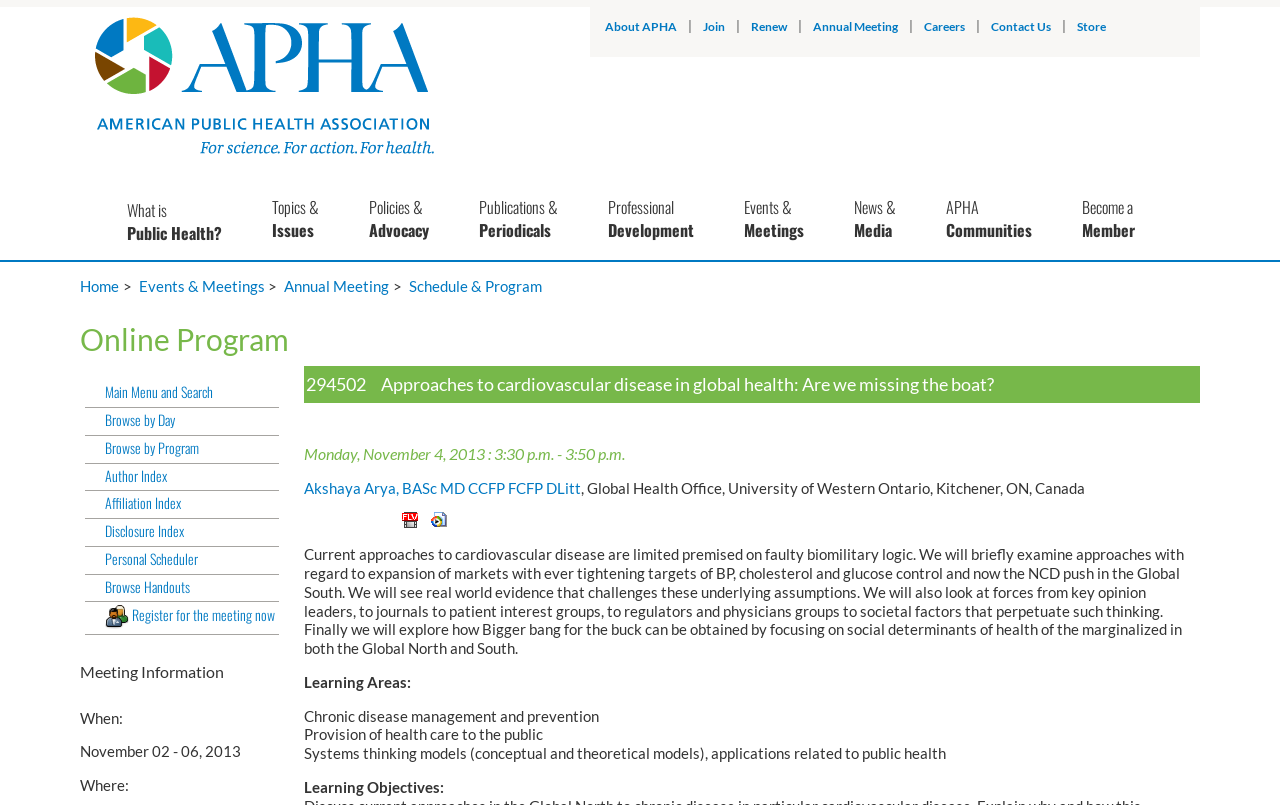Determine the coordinates of the bounding box for the clickable area needed to execute this instruction: "Explore brands".

None